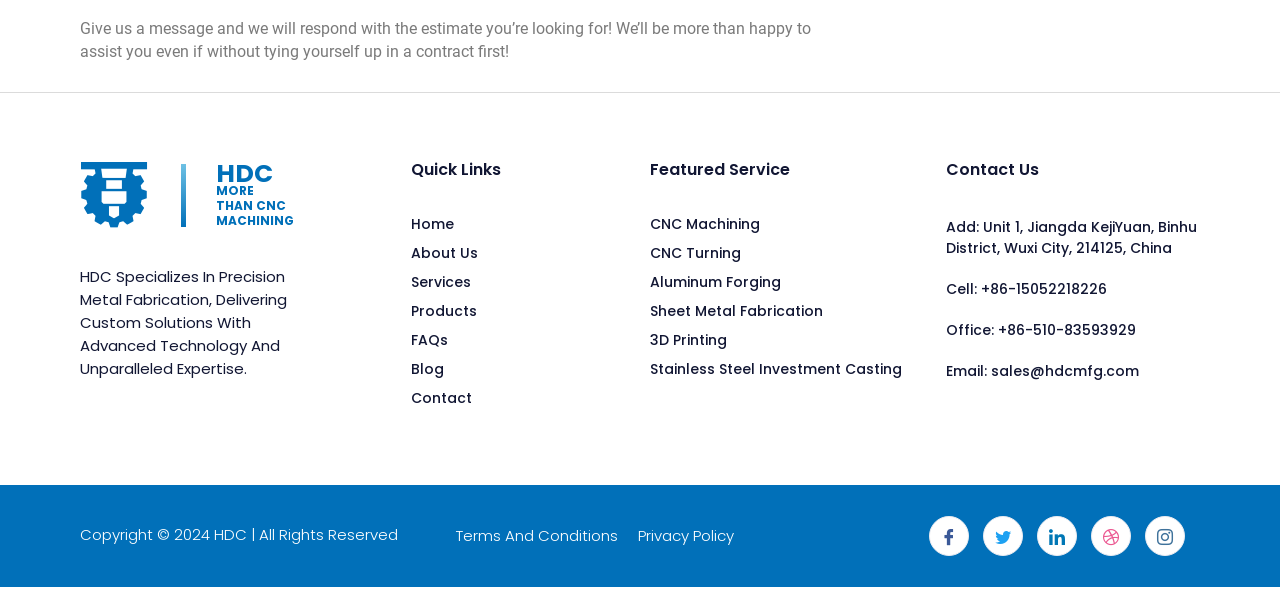Use a single word or phrase to answer this question: 
How can I contact the company?

Phone, Email, or Address